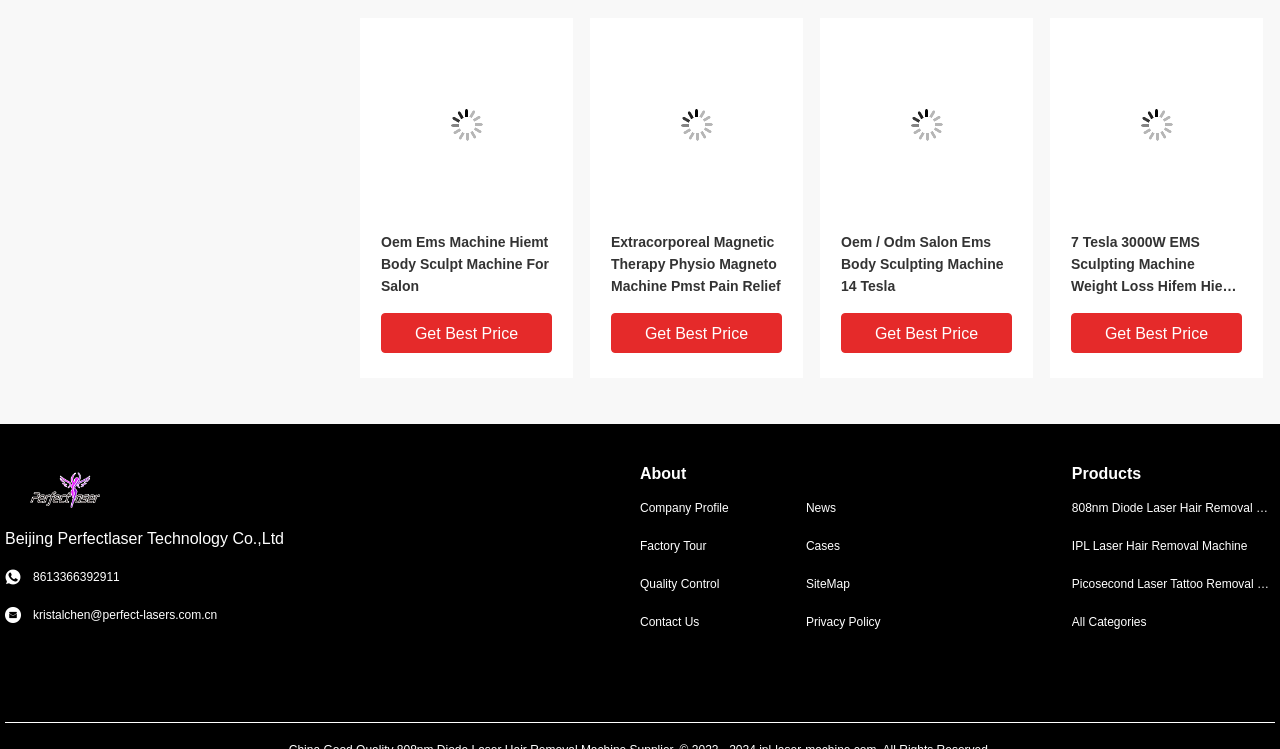Give a one-word or short phrase answer to this question: 
What is the navigation menu at the bottom of the webpage?

About, Products, etc.